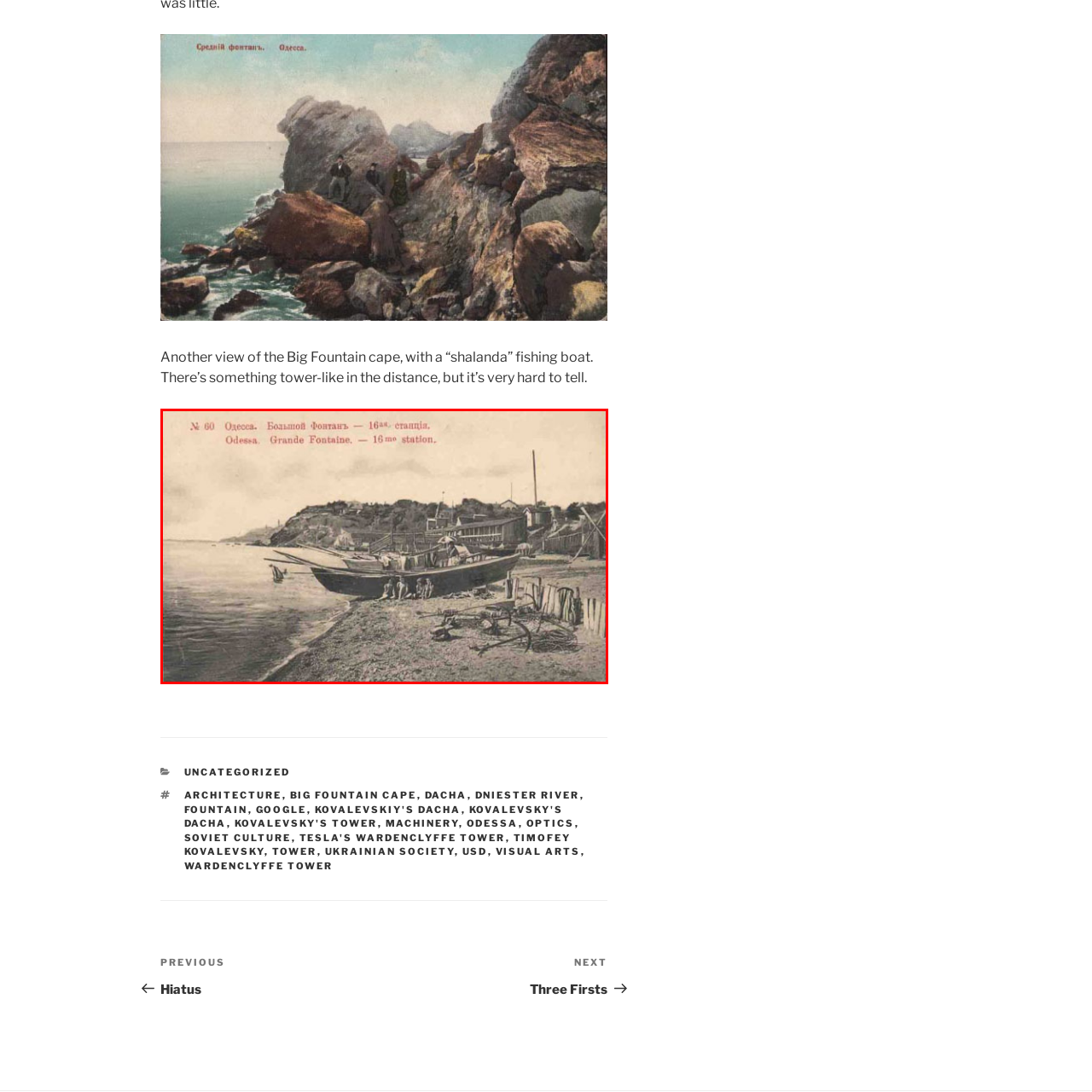Examine the portion within the green circle, What is written above the scene? 
Reply succinctly with a single word or phrase.

Locale in Russian and French